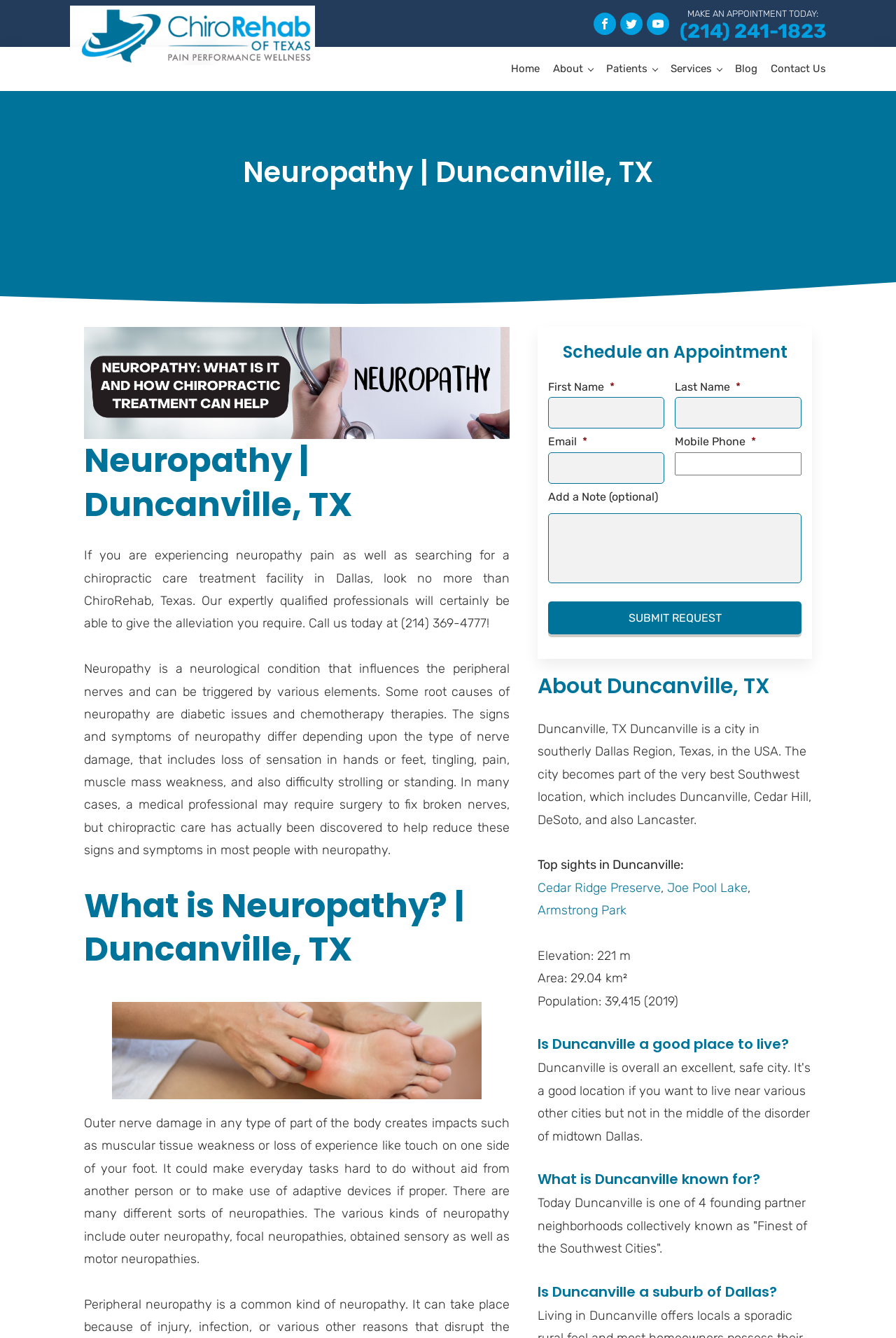Explain the webpage's layout and main content in detail.

This webpage is about Neuropathy treatment in Duncanville, Texas, and ChiroRehab of Texas, a Dallas Chiropractor. At the top, there are social media links to Facebook, Twitter, and YouTube. Below that, there is a call-to-action to make an appointment today, along with a phone number. 

The main content of the page is divided into sections. The first section has a heading "Neuropathy | Duncanville, TX" and an image related to neuropathy. Below that, there is a brief introduction to ChiroRehab of Texas and their expertise in treating neuropathy pain.

The next section explains what neuropathy is, its causes, symptoms, and how chiropractic care can help alleviate its symptoms. This section includes a heading "What is Neuropathy? | Duncanville, TX" and a figure illustrating the effects of neuropathy.

Further down, there is a section to schedule an appointment, which includes a form with fields for first name, last name, email, mobile phone, and an optional note. There is also a CAPTCHA and a submit request button.

On the right side of the page, there is a section about Duncanville, TX, which includes a heading "About Duncanville, TX" and a brief description of the city. Below that, there are links to top sights in Duncanville, including Cedar Ridge Preserve, Joe Pool Lake, and Armstrong Park. The section also includes some facts about Duncanville, such as its elevation, area, and population.

Finally, there are some questions and answers about Duncanville, including whether it is a good place to live, what it is known for, and whether it is a suburb of Dallas.